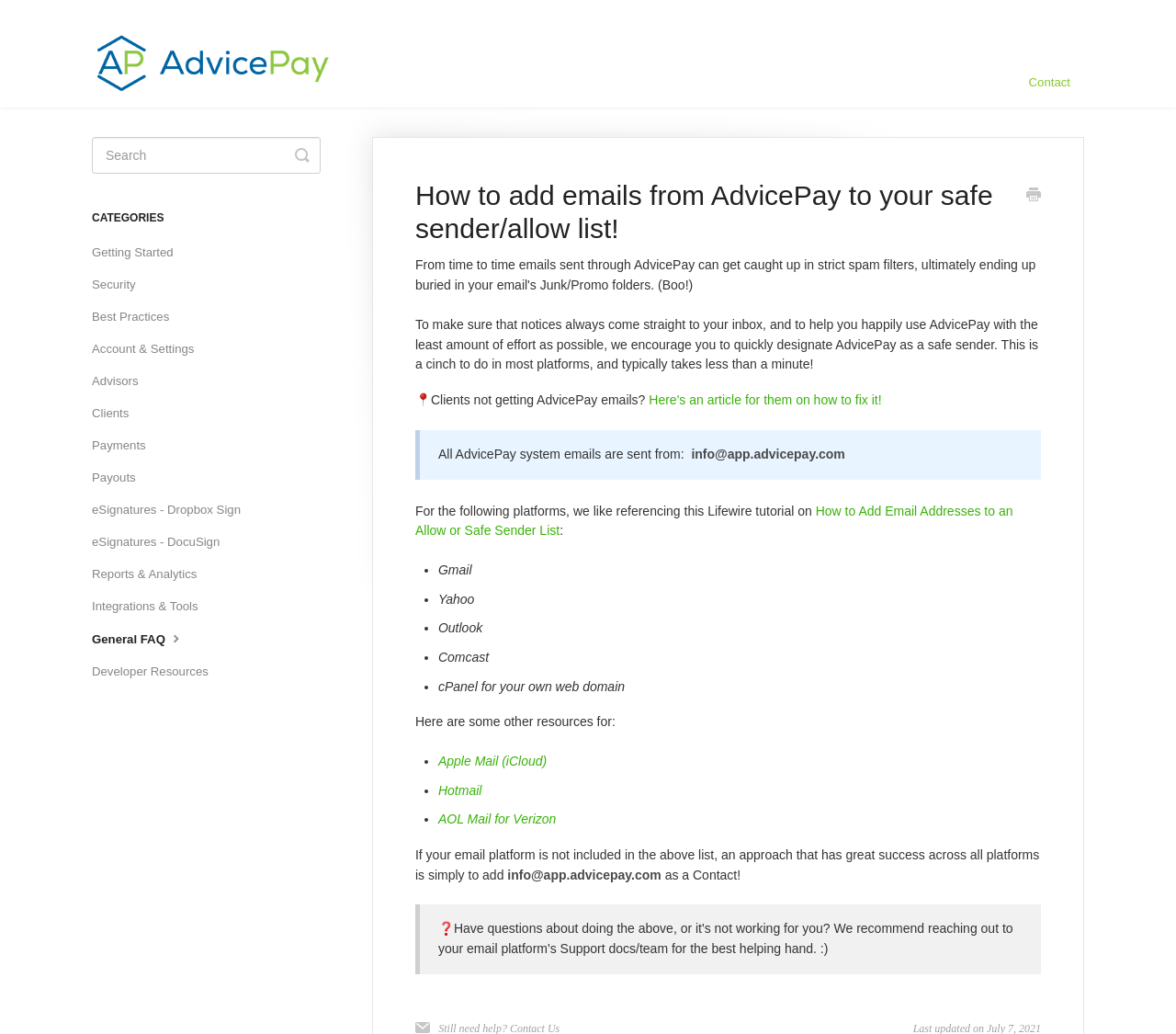What is the alternative approach to adding AdvicePay to a safe sender list?
Respond to the question with a well-detailed and thorough answer.

The webpage suggests that if the email platform is not included in the list, an alternative approach is to add info@app.advicepay.com as a Contact. This approach has been successful across all platforms.